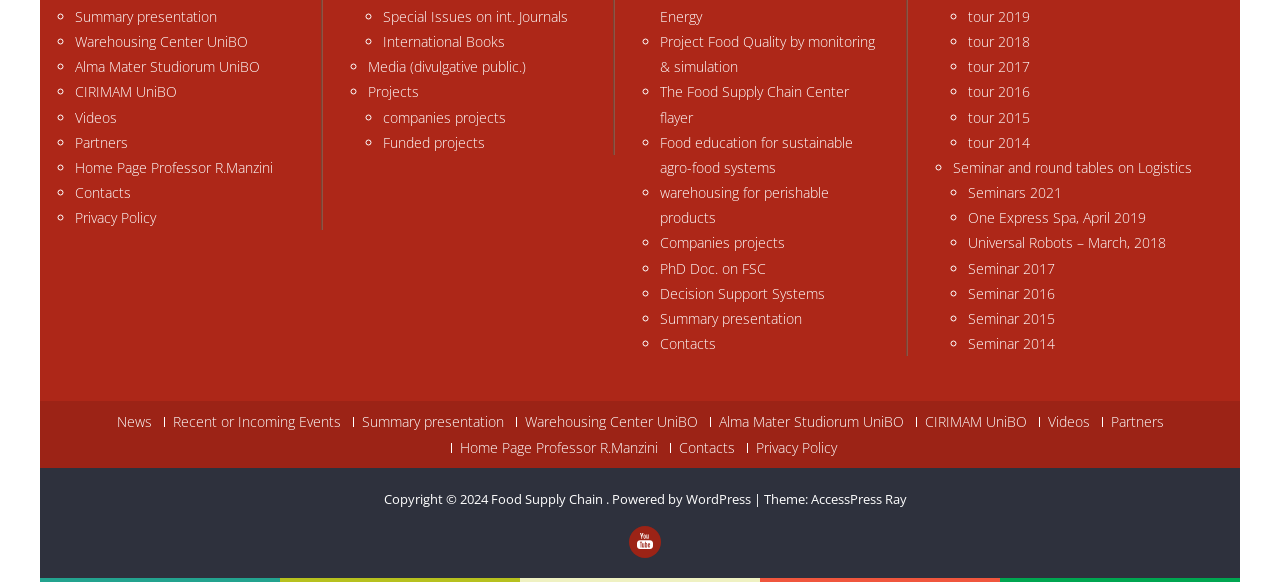Provide a one-word or short-phrase response to the question:
What is the text of the link at the bottom left of the webpage?

News